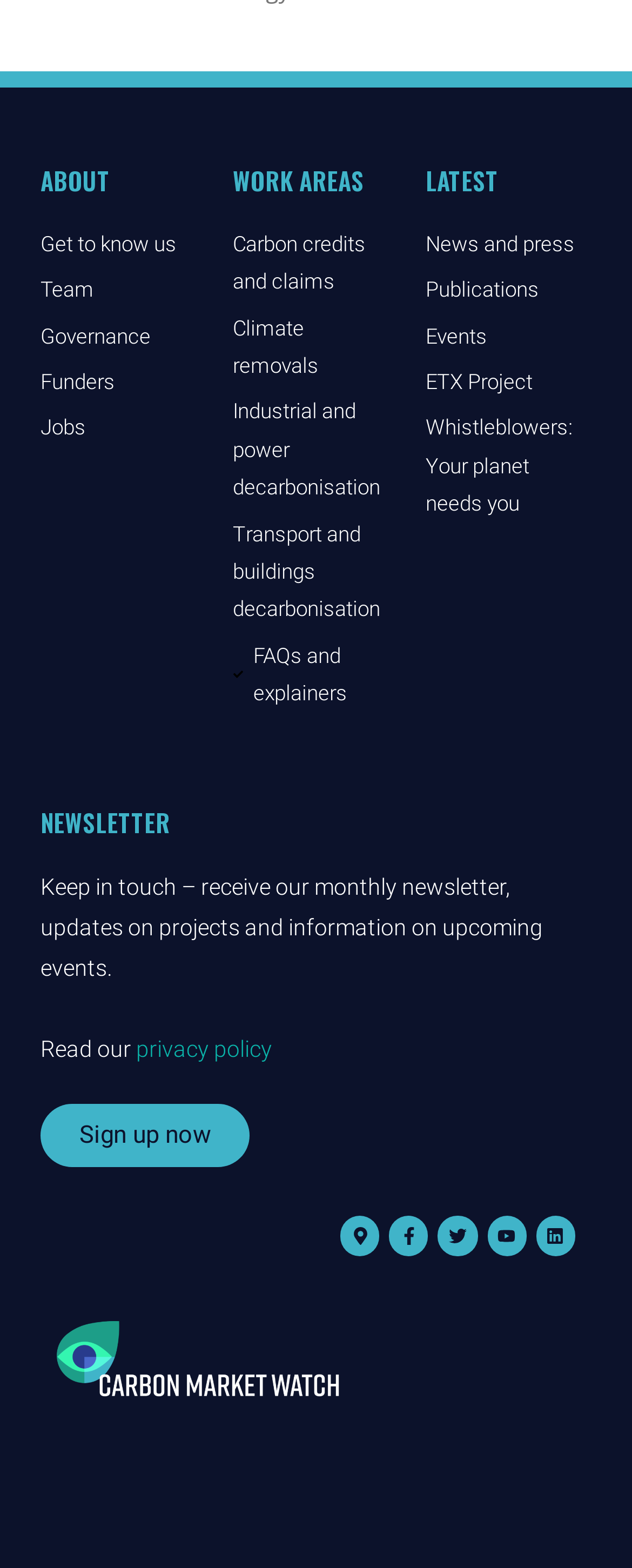Please examine the image and answer the question with a detailed explanation:
How many social media links are present?

I counted the number of social media links by looking at the links with image elements underneath them, which are 'Map-marker-alt', 'Facebook-f', 'Twitter', 'Youtube', and 'Linkedin'. There are 5 such links, indicating the presence of 5 social media links.